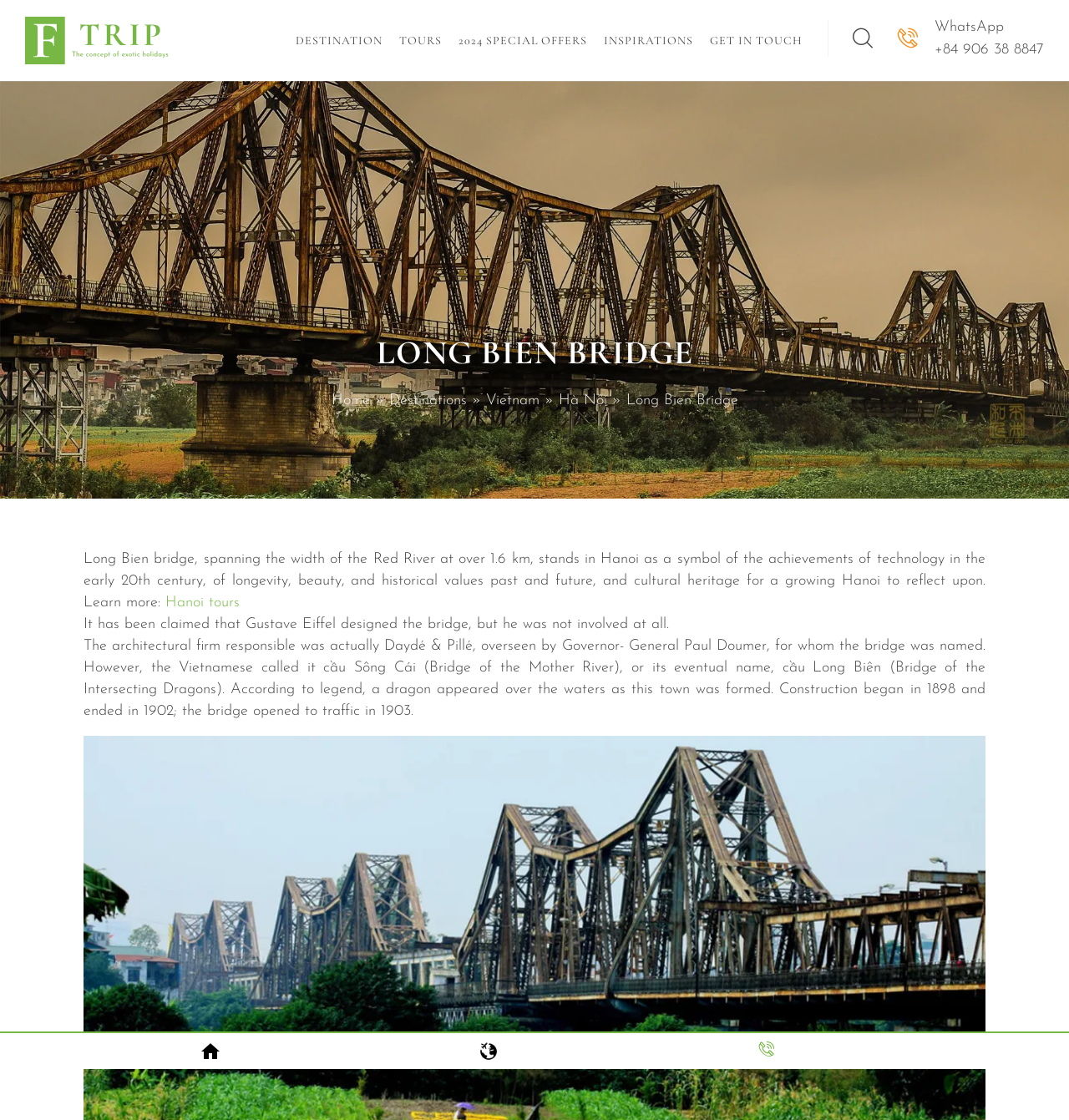Locate the bounding box of the UI element described by: "Vietnam" in the given webpage screenshot.

[0.454, 0.35, 0.504, 0.364]